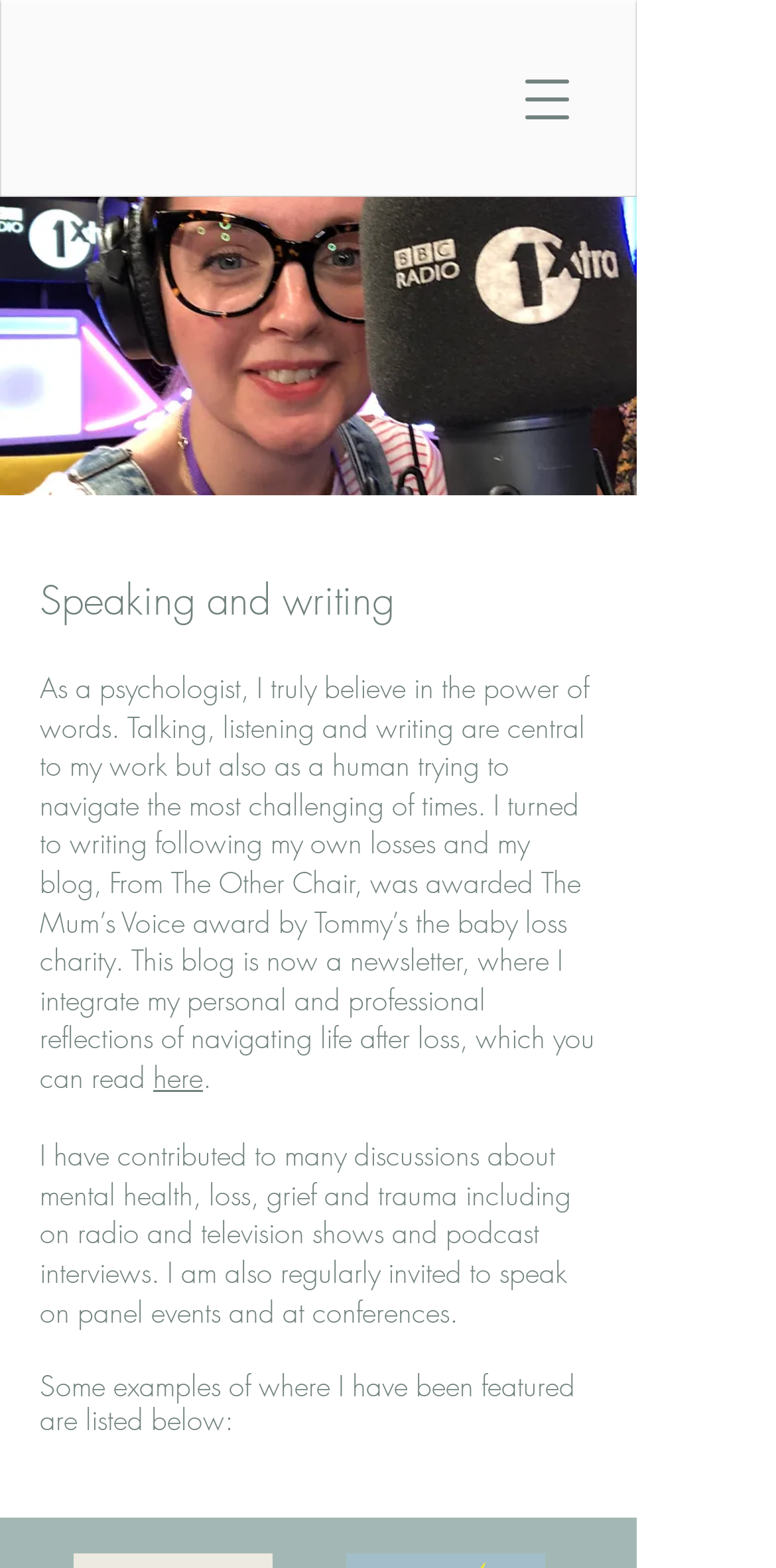Determine the bounding box coordinates for the HTML element mentioned in the following description: "aria-label="Open navigation menu"". The coordinates should be a list of four floats ranging from 0 to 1, represented as [left, top, right, bottom].

[0.641, 0.032, 0.769, 0.095]